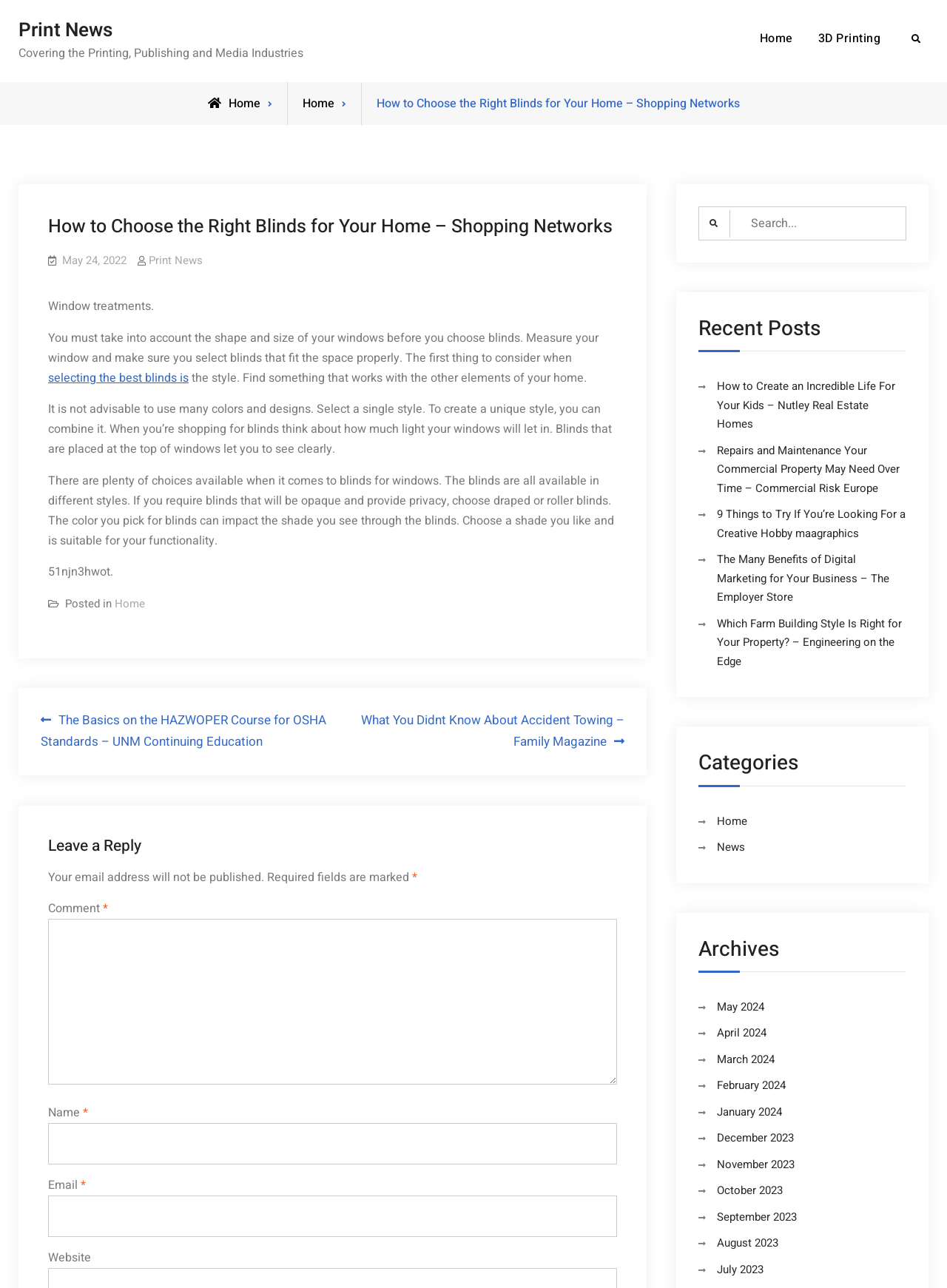Locate the bounding box coordinates of the clickable part needed for the task: "Leave a reply".

[0.051, 0.648, 0.652, 0.665]